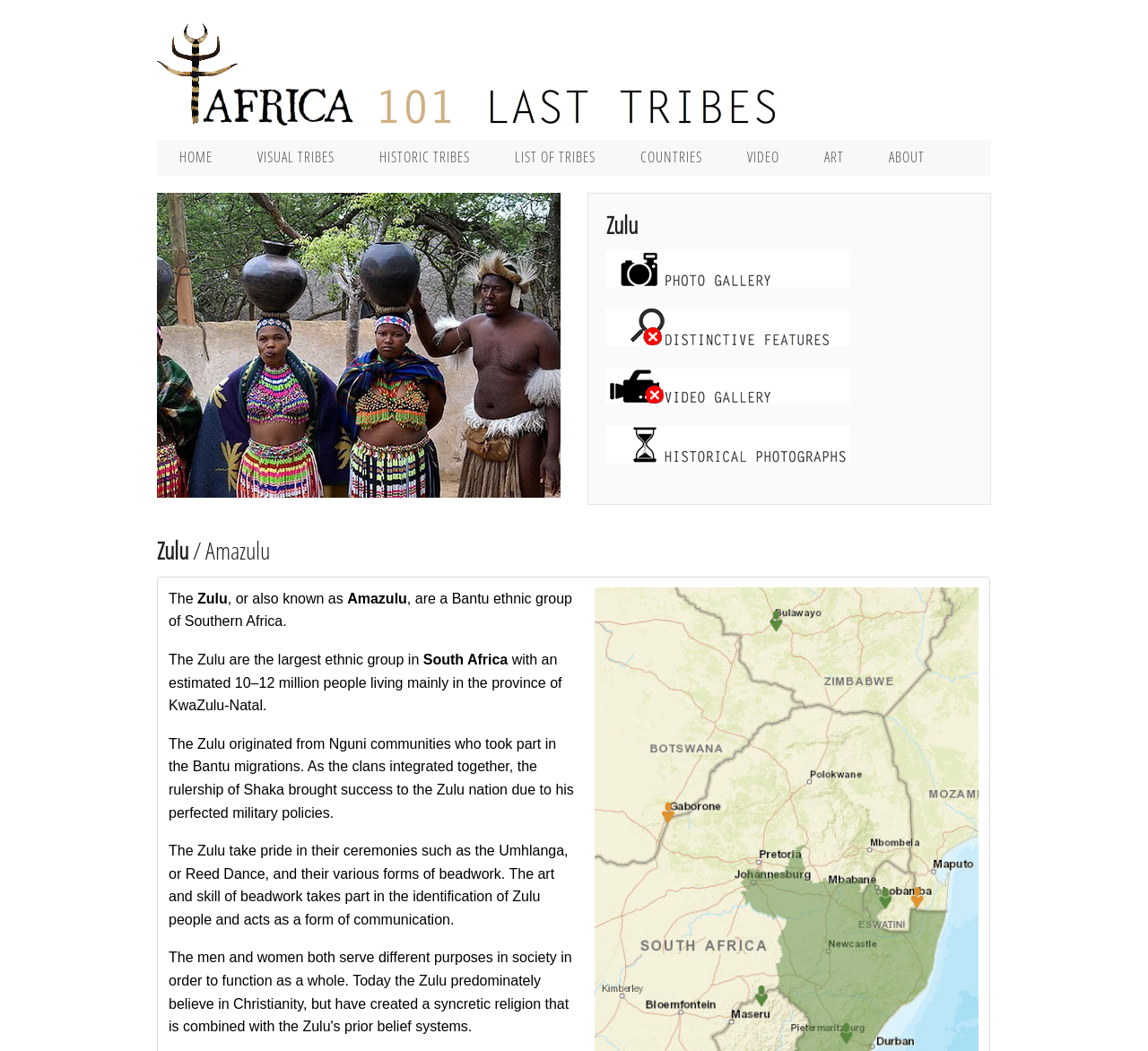Provide the bounding box coordinates of the section that needs to be clicked to accomplish the following instruction: "read about Zulu."

[0.528, 0.201, 0.847, 0.227]